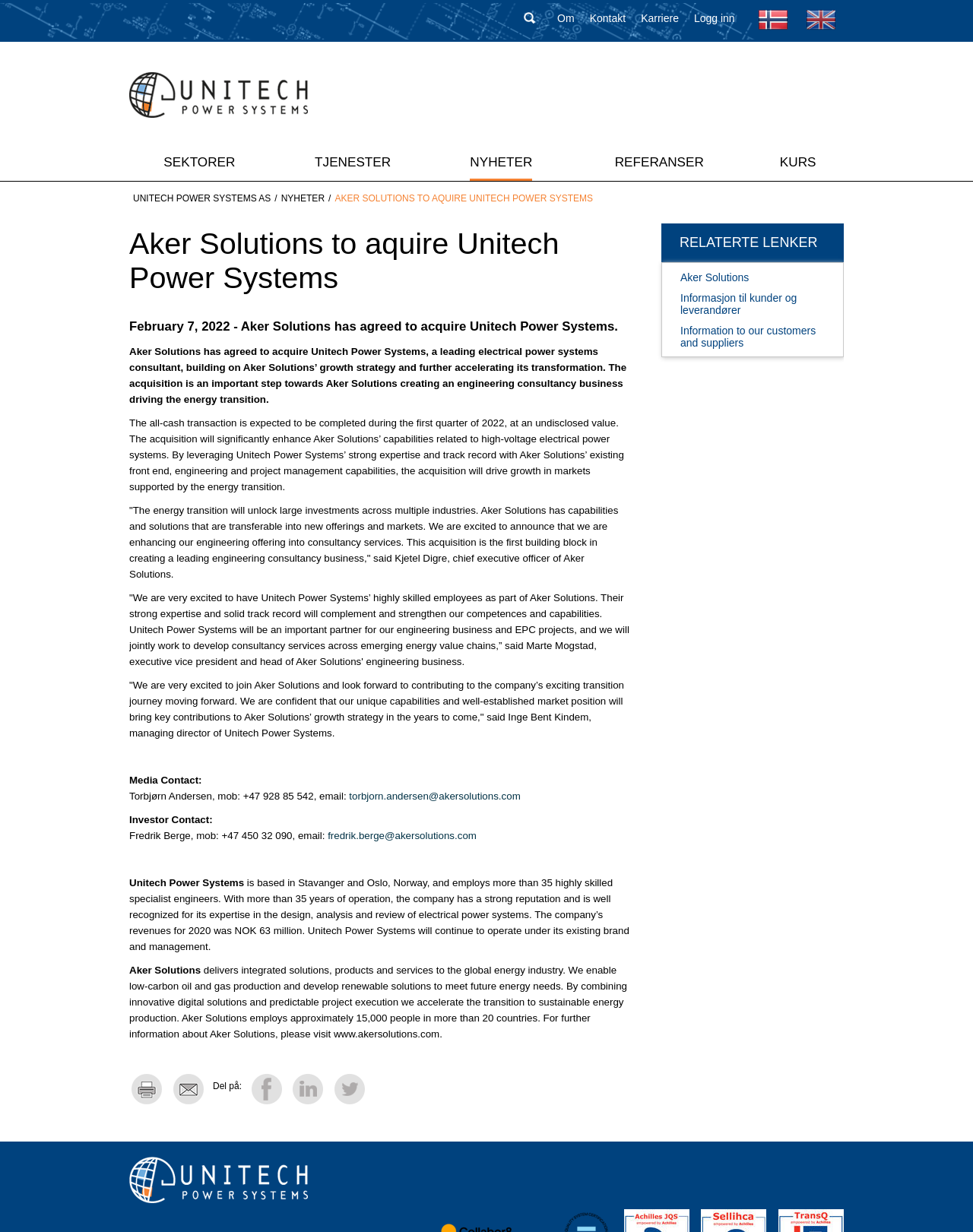Determine the bounding box coordinates of the clickable element to complete this instruction: "Click the Skriv ut link". Provide the coordinates in the format of four float numbers between 0 and 1, [left, top, right, bottom].

[0.133, 0.89, 0.168, 0.899]